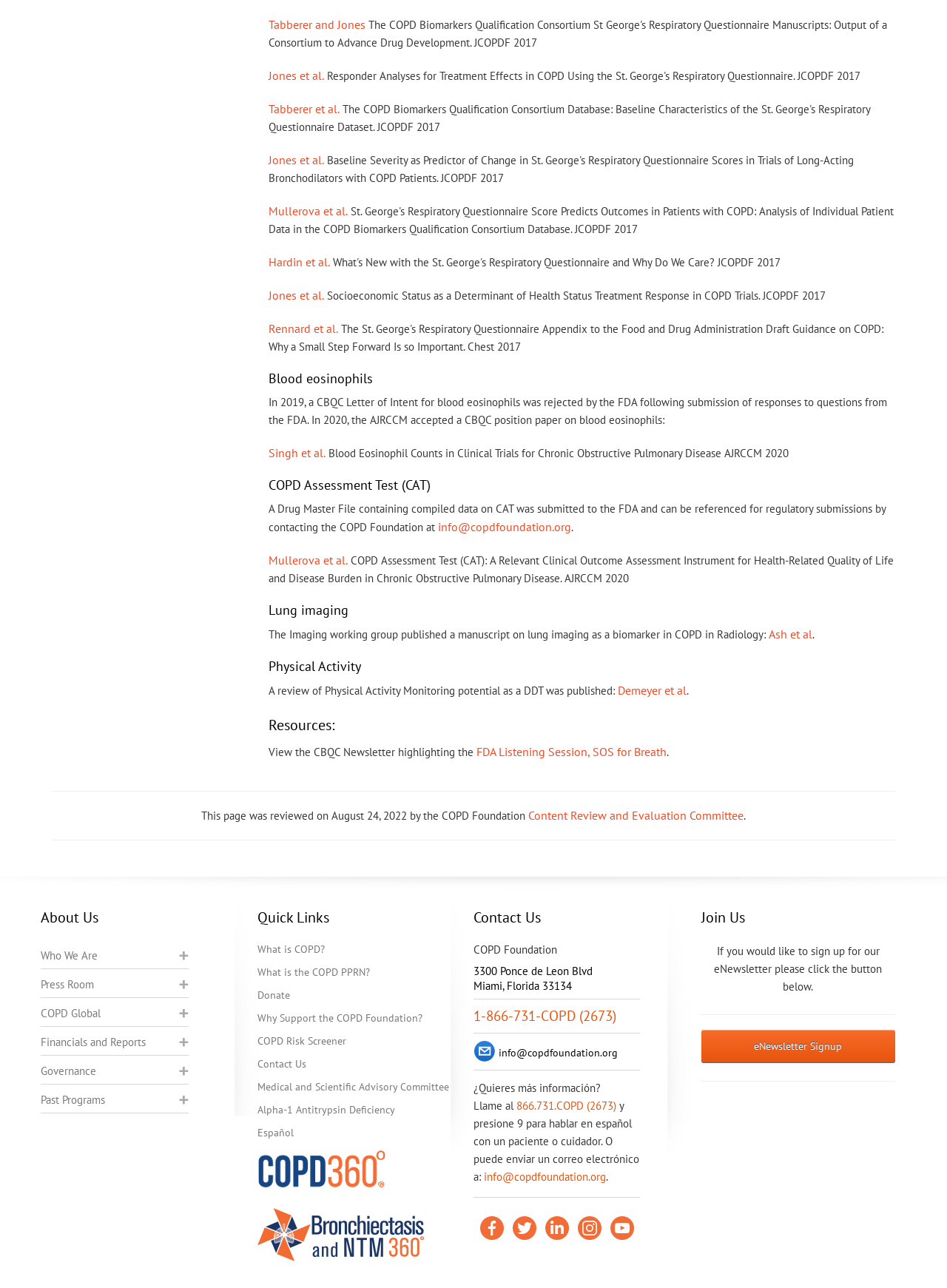Refer to the element description title="Facebook" and identify the corresponding bounding box in the screenshot. Format the coordinates as (top-left x, top-left y, bottom-right x, bottom-right y) with values in the range of 0 to 1.

[0.507, 0.944, 0.532, 0.963]